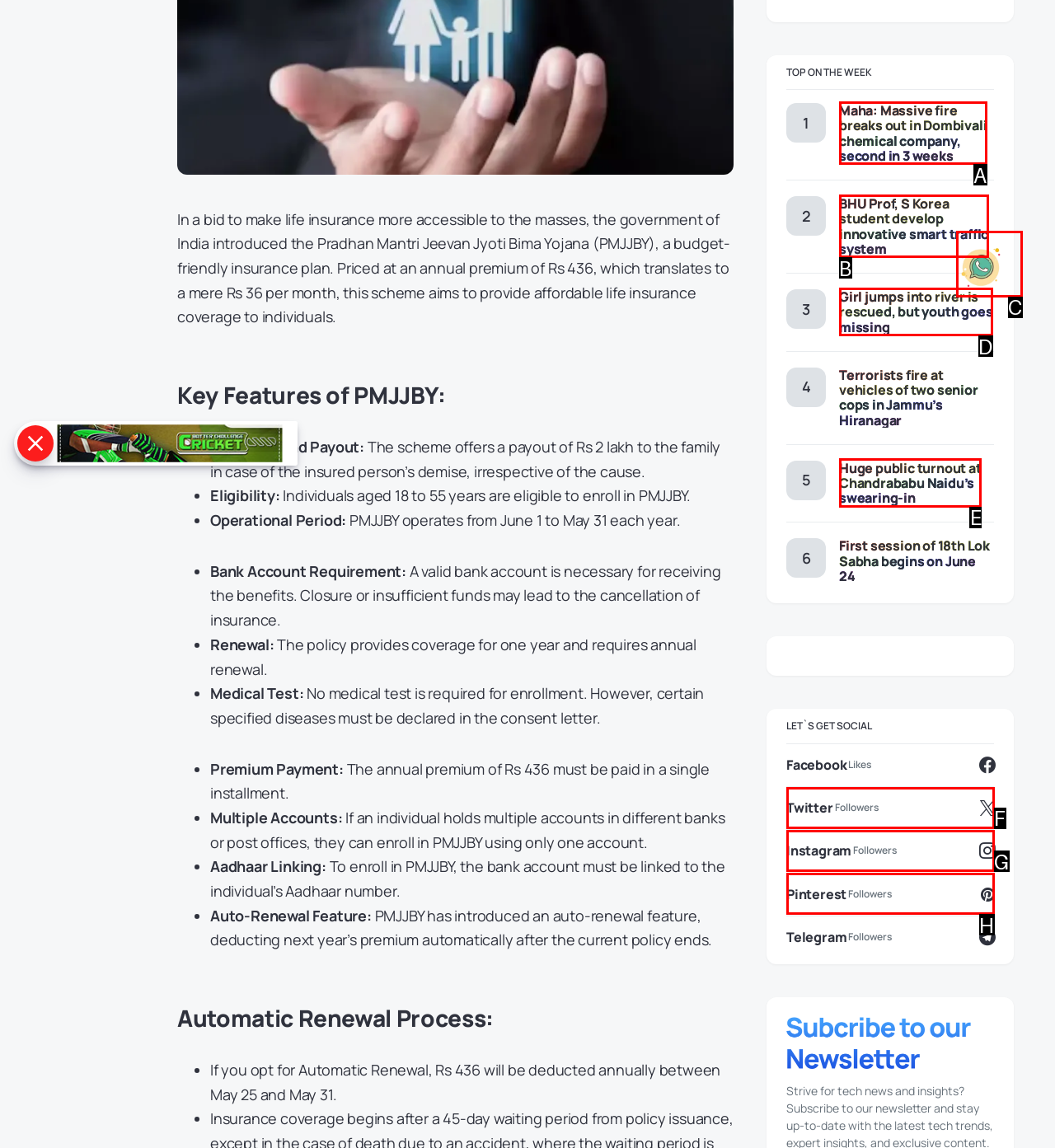Match the following description to a UI element: Twitter 0 Followers
Provide the letter of the matching option directly.

F